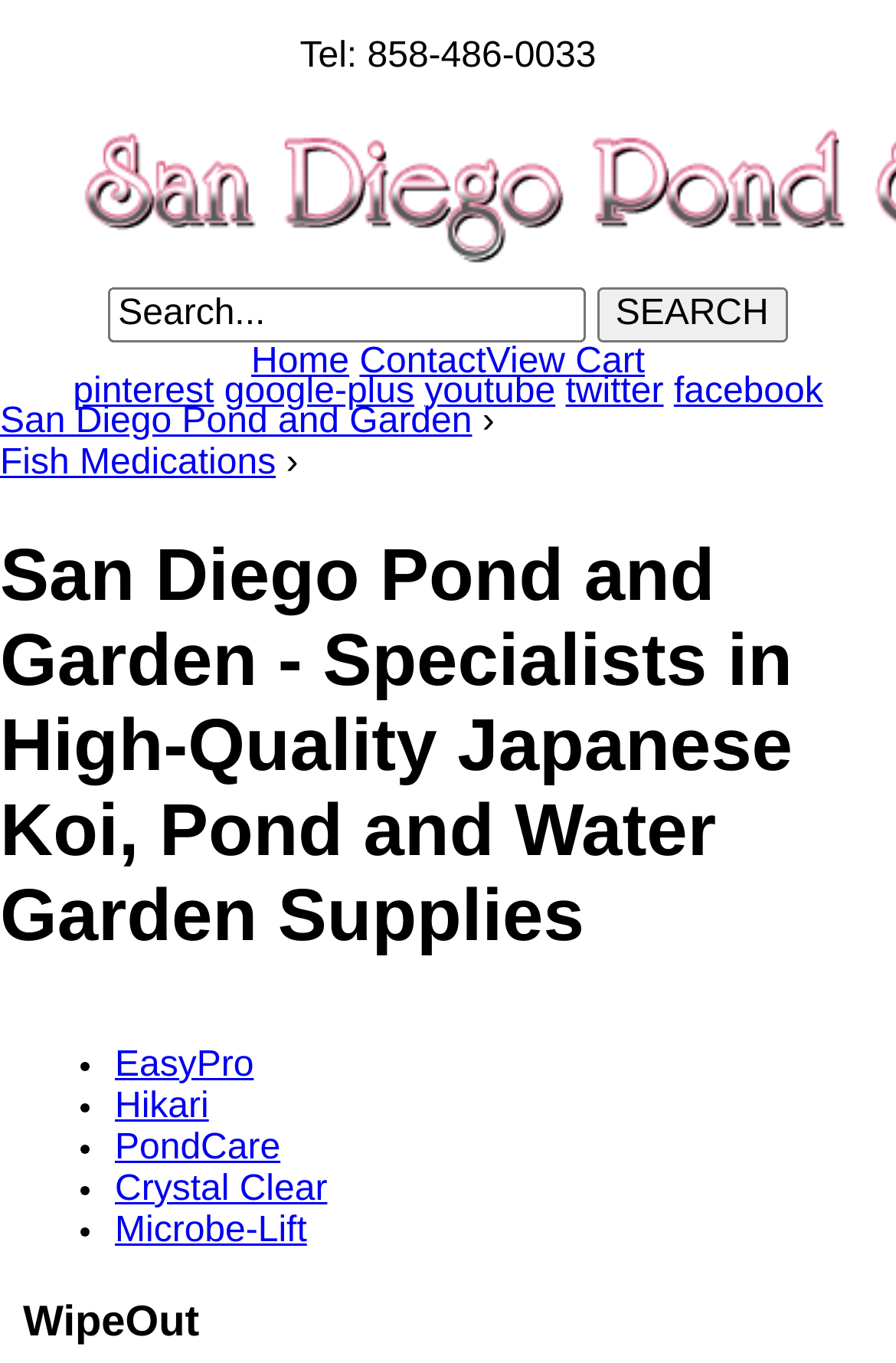How many navigation links are there at the top?
Based on the screenshot, respond with a single word or phrase.

3